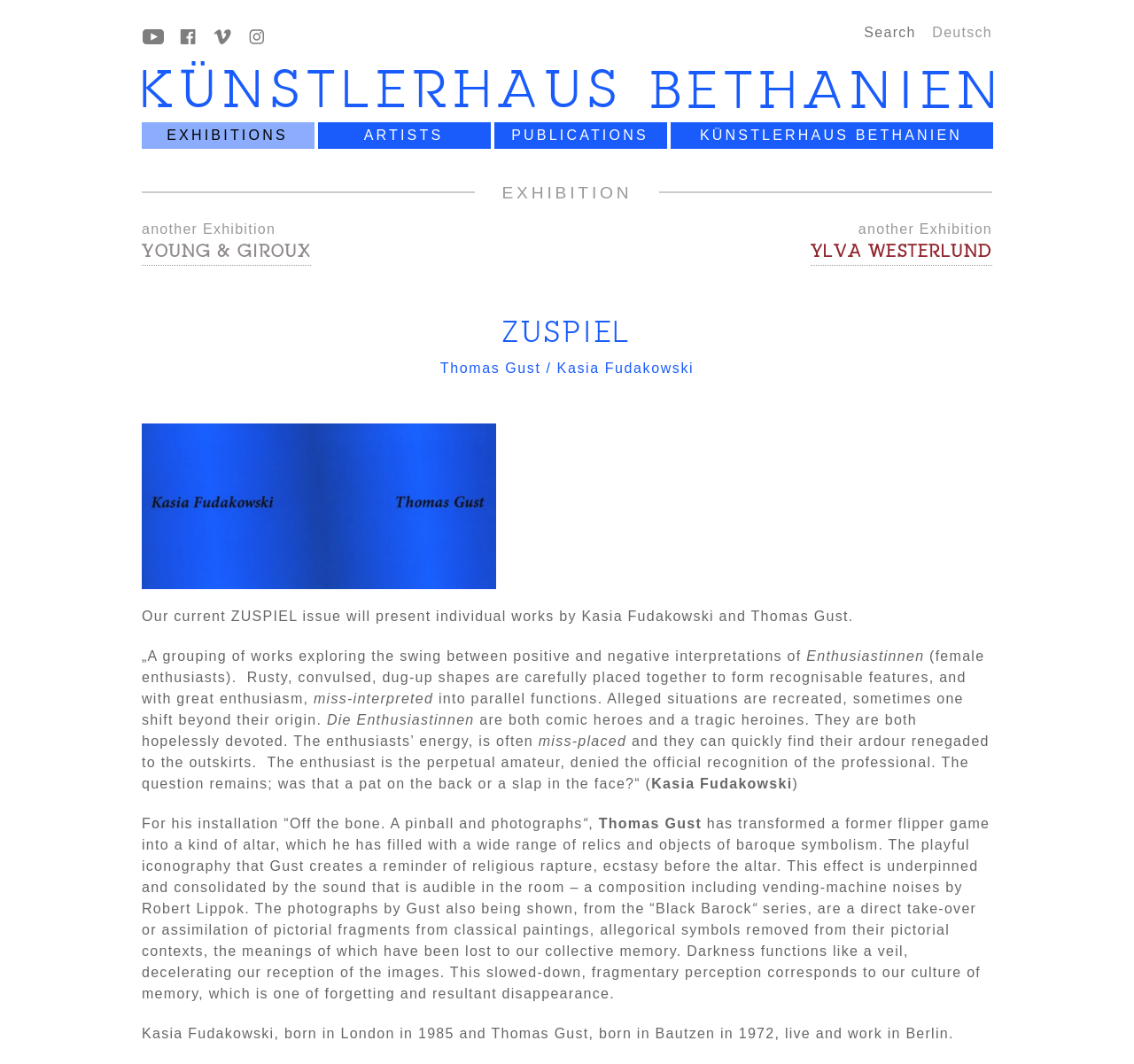What is the name of the social media platform with a link at the top of the page?
Using the image as a reference, give an elaborate response to the question.

I found the answer by looking at the links at the top of the page, which include a link to Facebook.